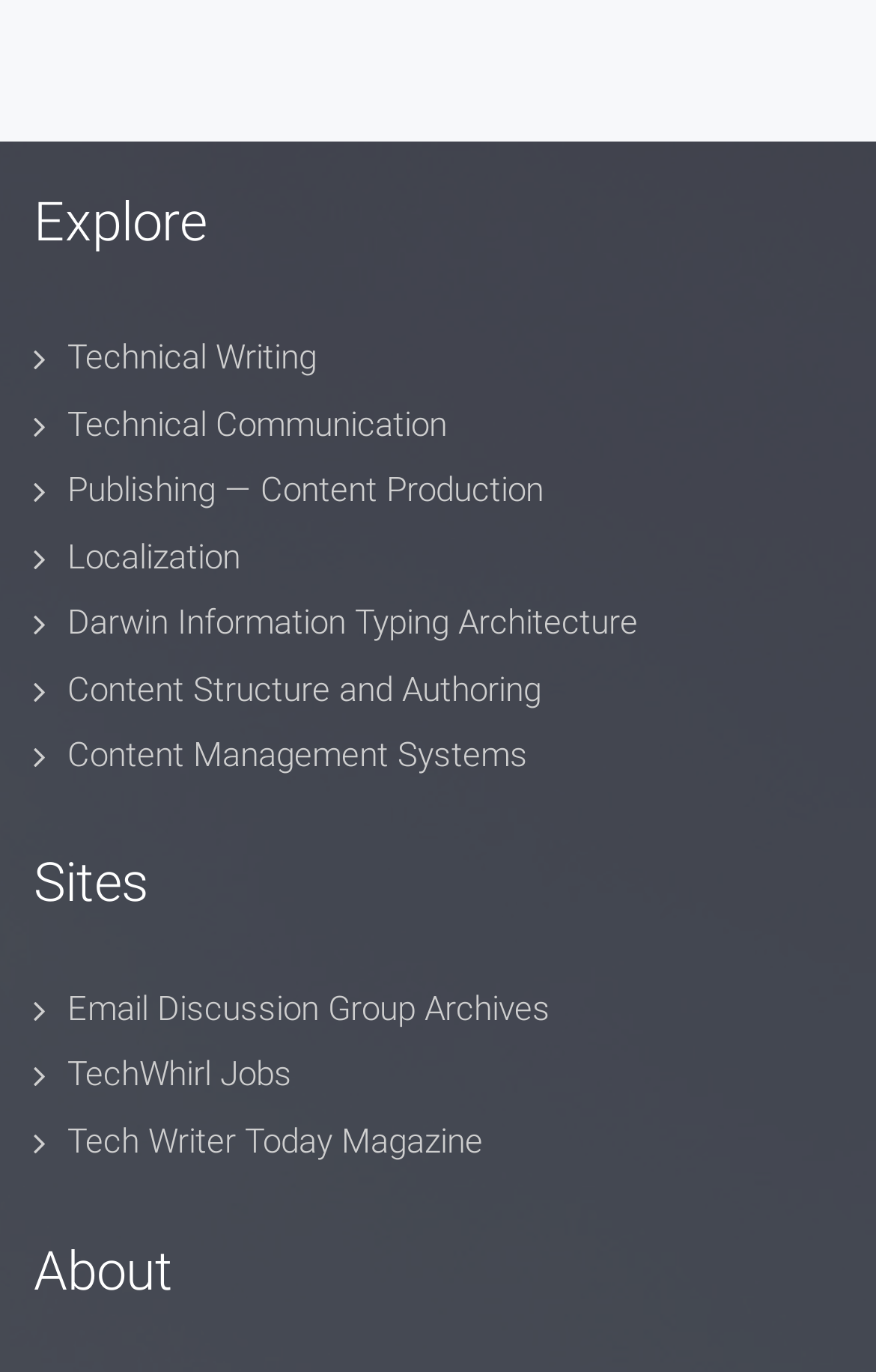Answer the question using only a single word or phrase: 
What is the last link under the Explore heading?

Content Management Systems